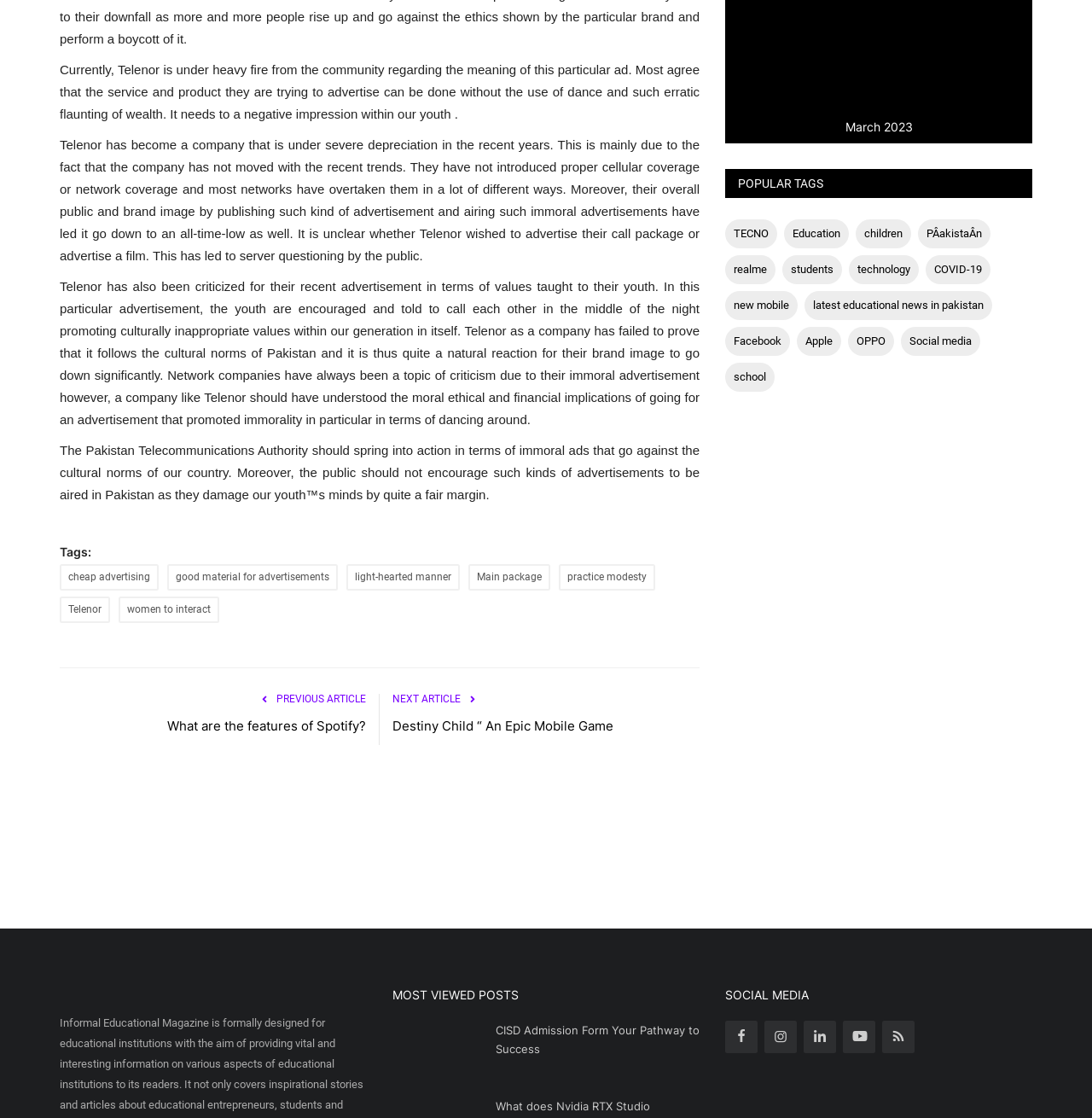Locate the bounding box coordinates of the item that should be clicked to fulfill the instruction: "Visit the 'CISD Admission Form Your Pathway to Success' article".

[0.454, 0.913, 0.641, 0.953]